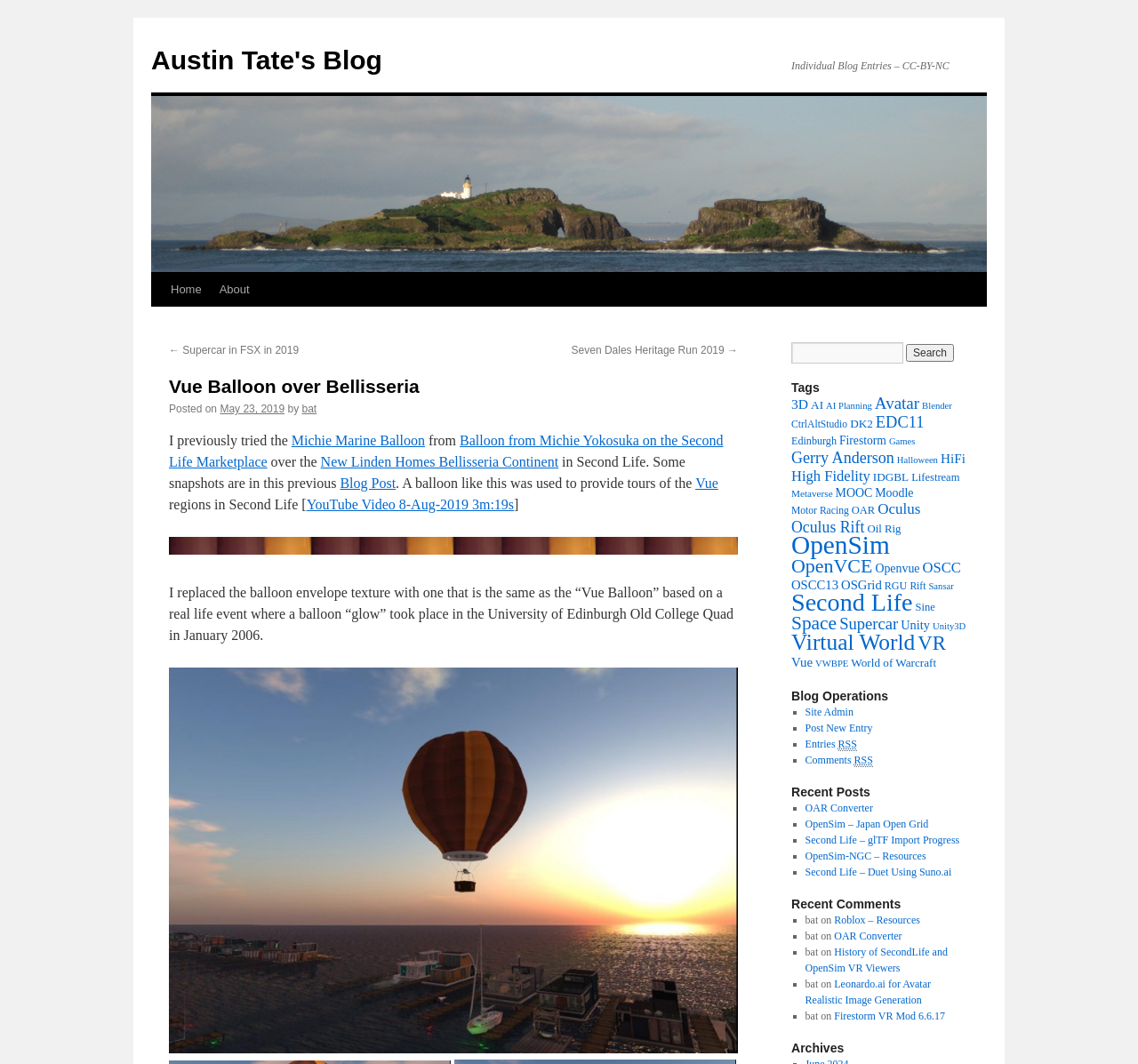Refer to the image and provide an in-depth answer to the question:
What is the topic of the blog post?

The topic of the blog post can be found in the heading 'Vue Balloon over Bellisseria' which is located below the blog title. This heading is likely the title of the blog post, and it indicates that the post is about a Vue Balloon over Bellisseria.